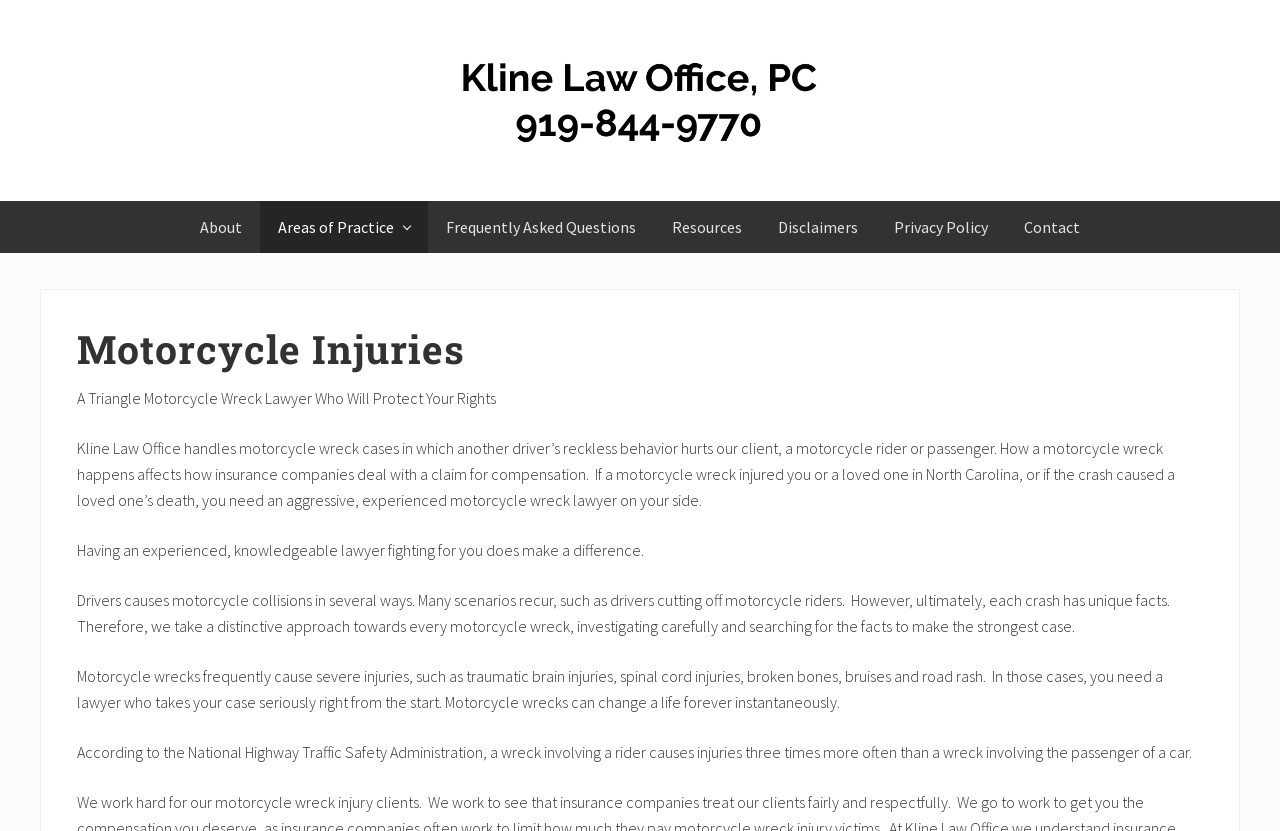Based on what you see in the screenshot, provide a thorough answer to this question: What is the purpose of the lawyer in motorcycle wreck cases?

I found the answer by reading the StaticText element that describes the role of the lawyer, which states that the lawyer will protect the client's rights in motorcycle wreck cases.